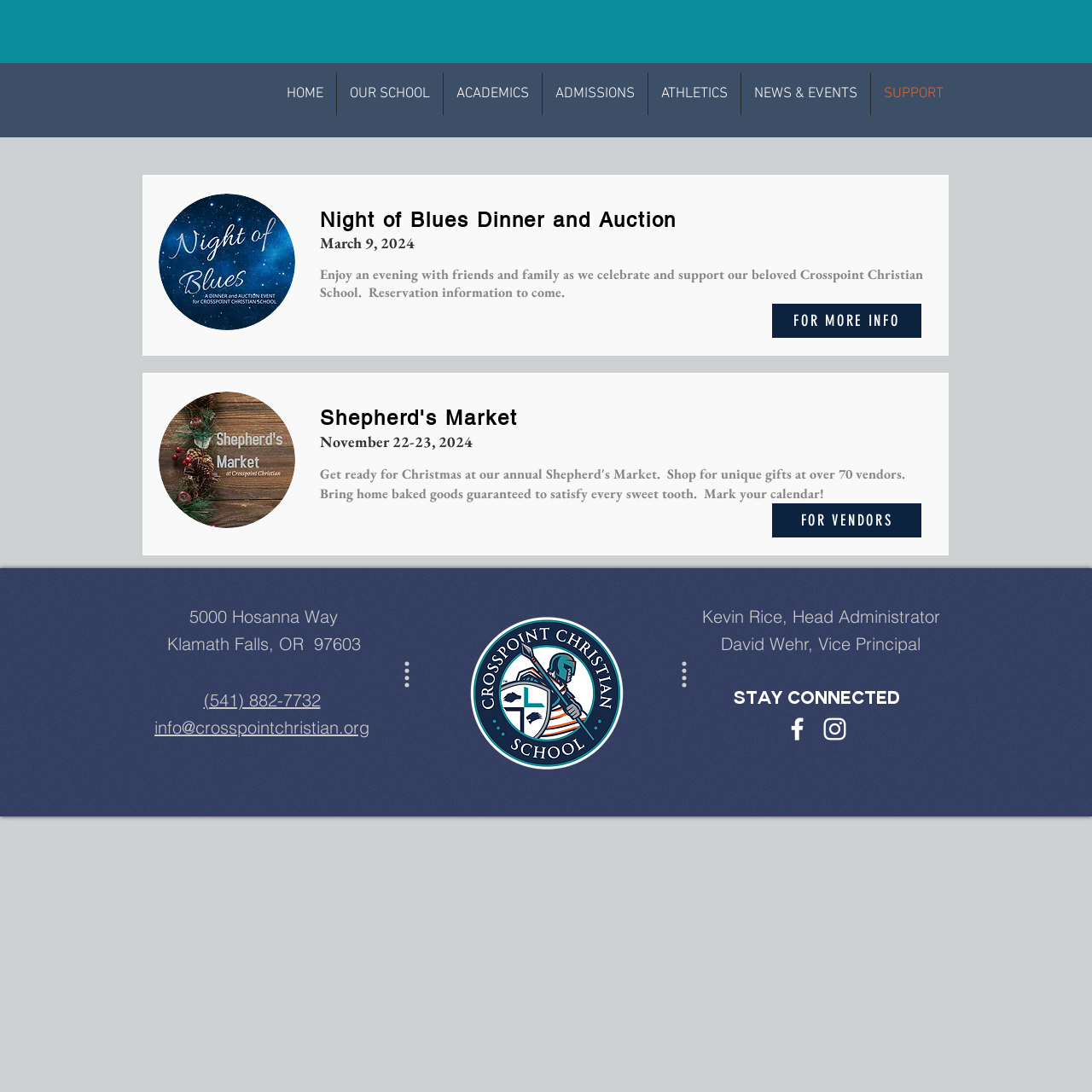Given the description of a UI element: "for more info", identify the bounding box coordinates of the matching element in the webpage screenshot.

[0.707, 0.278, 0.844, 0.309]